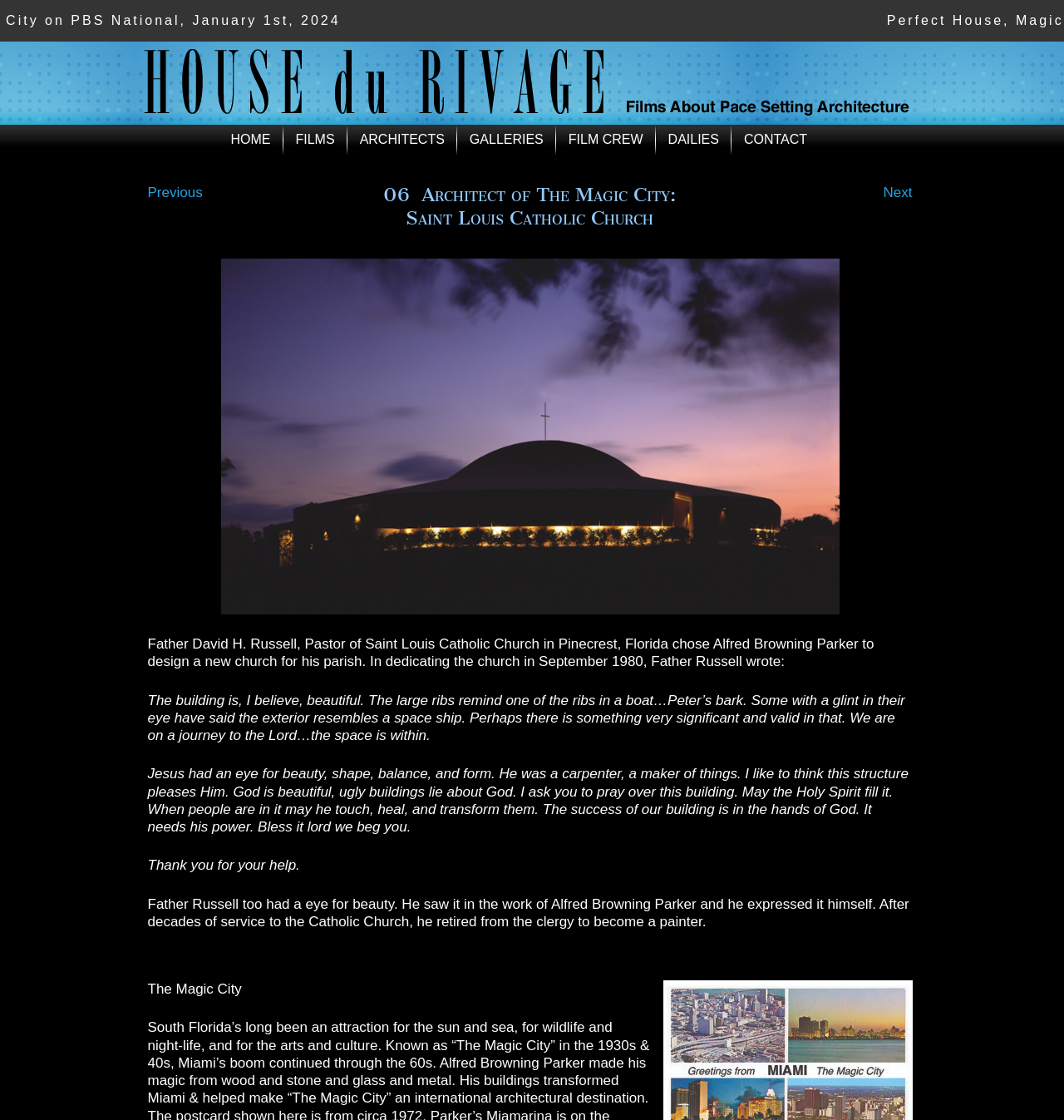How many links are in the navigation menu?
Answer with a single word or phrase, using the screenshot for reference.

7